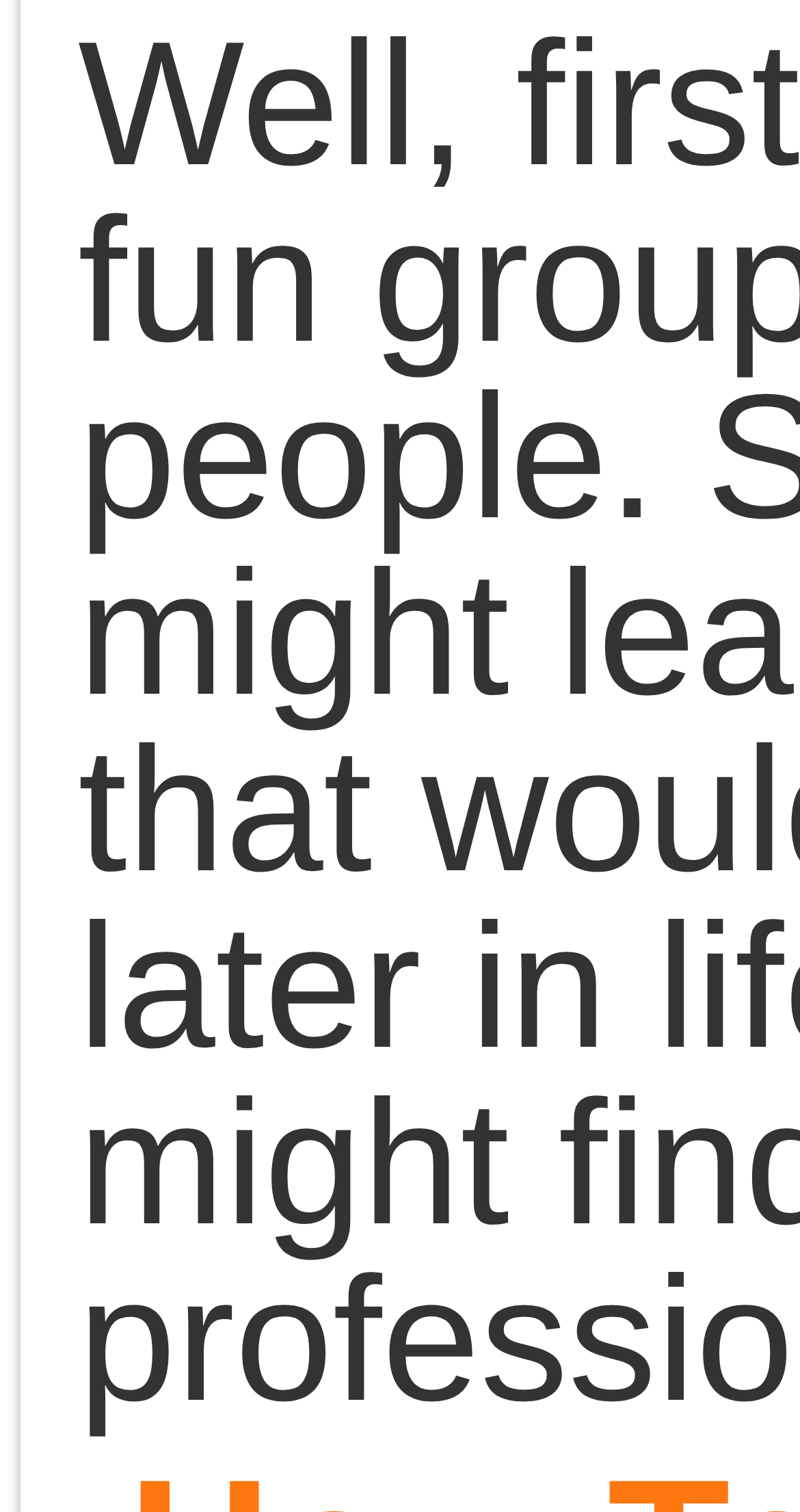Extract the bounding box coordinates for the UI element described as: "Josh More".

[0.046, 0.926, 0.266, 0.954]